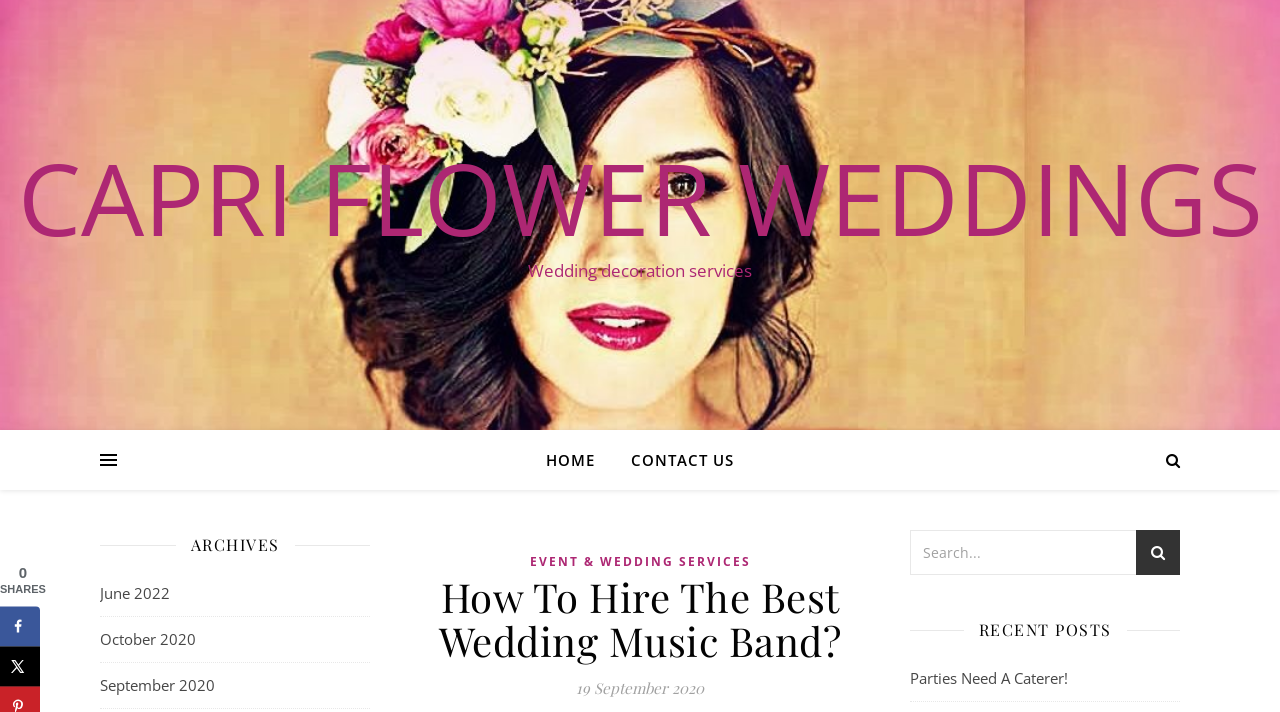Locate the bounding box coordinates of the clickable element to fulfill the following instruction: "contact us". Provide the coordinates as four float numbers between 0 and 1 in the format [left, top, right, bottom].

[0.48, 0.604, 0.573, 0.688]